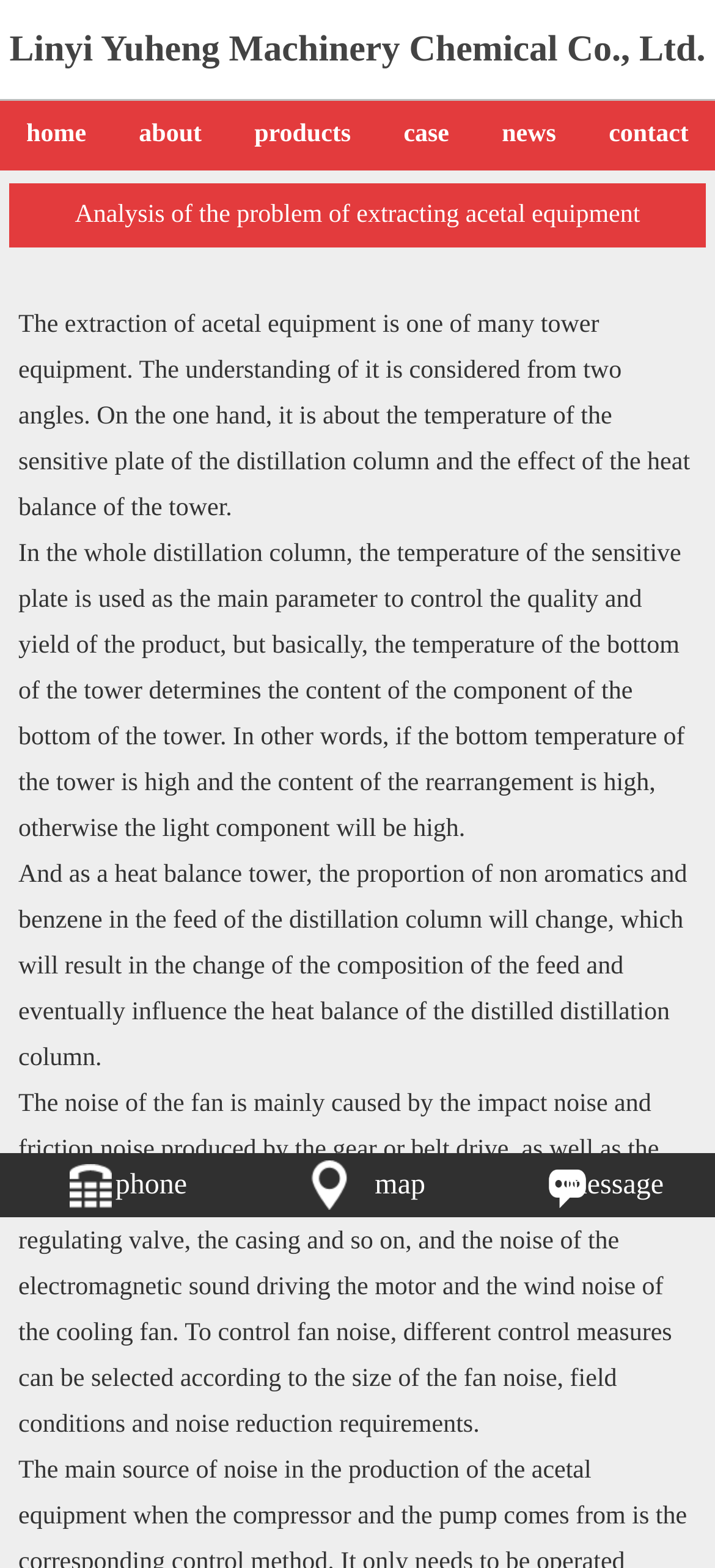Can you identify the bounding box coordinates of the clickable region needed to carry out this instruction: 'contact us'? The coordinates should be four float numbers within the range of 0 to 1, stated as [left, top, right, bottom].

[0.815, 0.07, 1.0, 0.103]